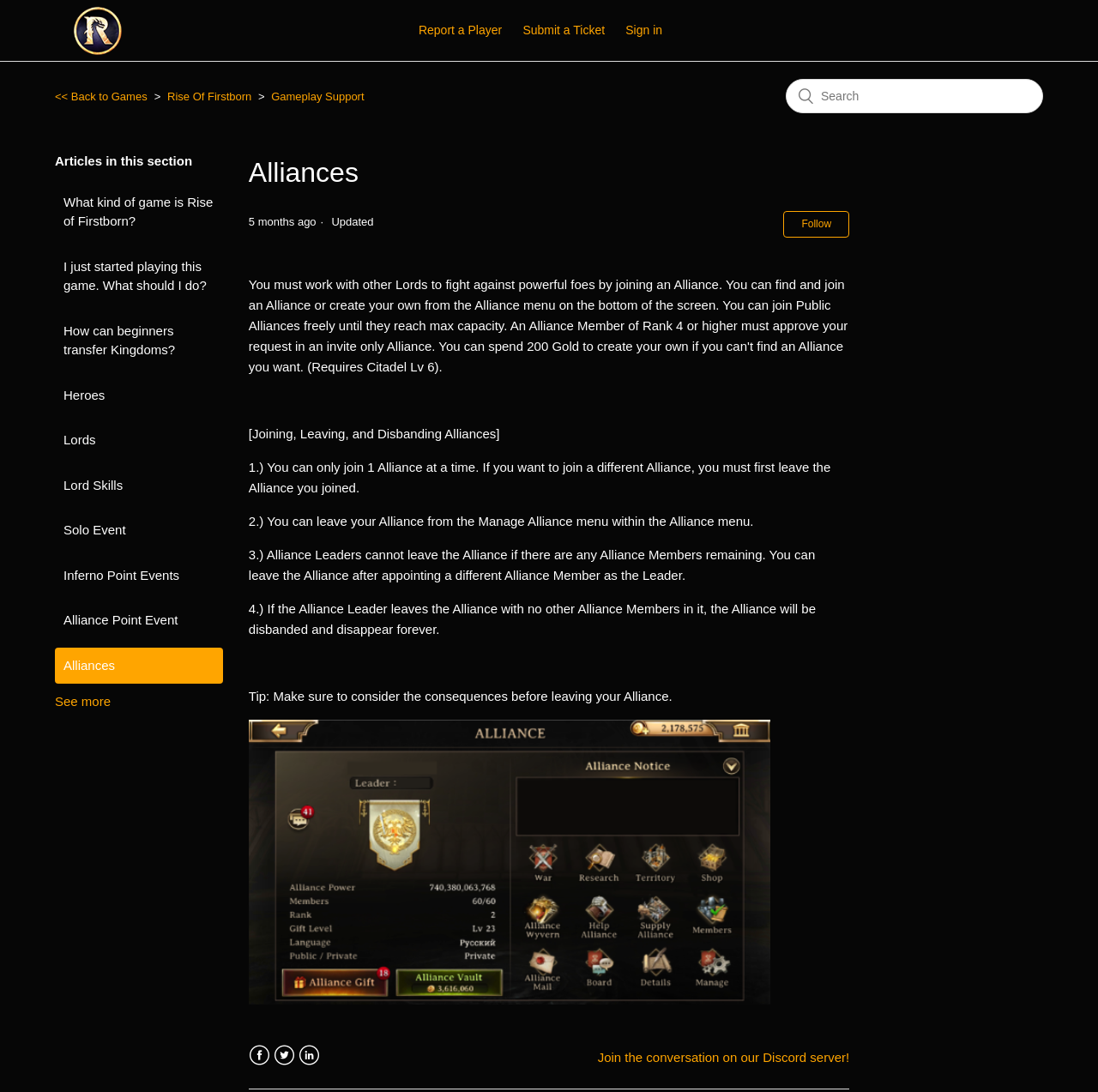Kindly determine the bounding box coordinates for the area that needs to be clicked to execute this instruction: "Sign in".

[0.57, 0.015, 0.619, 0.041]